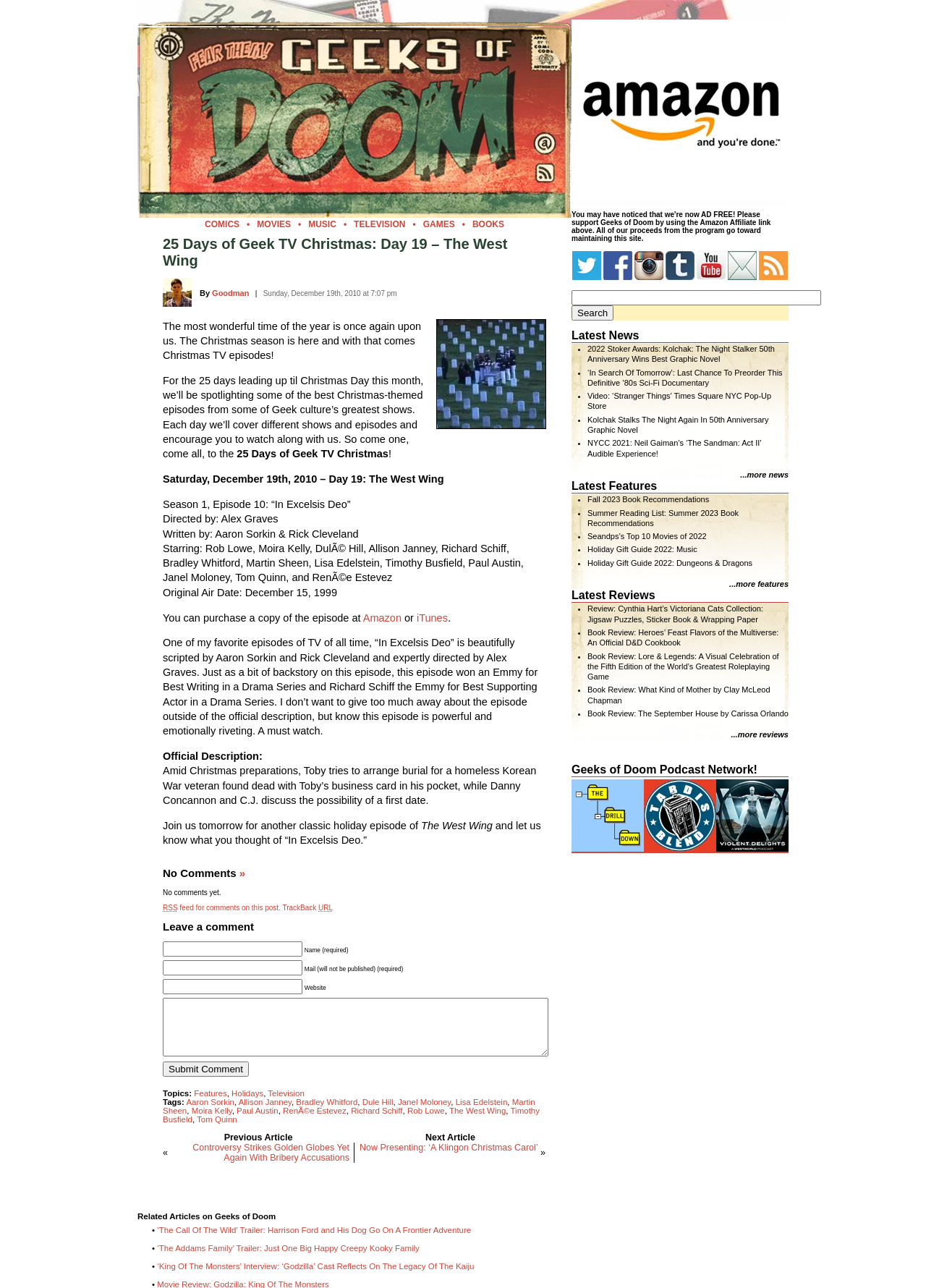Who are the writers of the TV episode?
We need a detailed and meticulous answer to the question.

The writers of the TV episode 'In Excelsis Deo' are Aaron Sorkin and Rick Cleveland, as mentioned in the webpage content under the 'Written by' section.